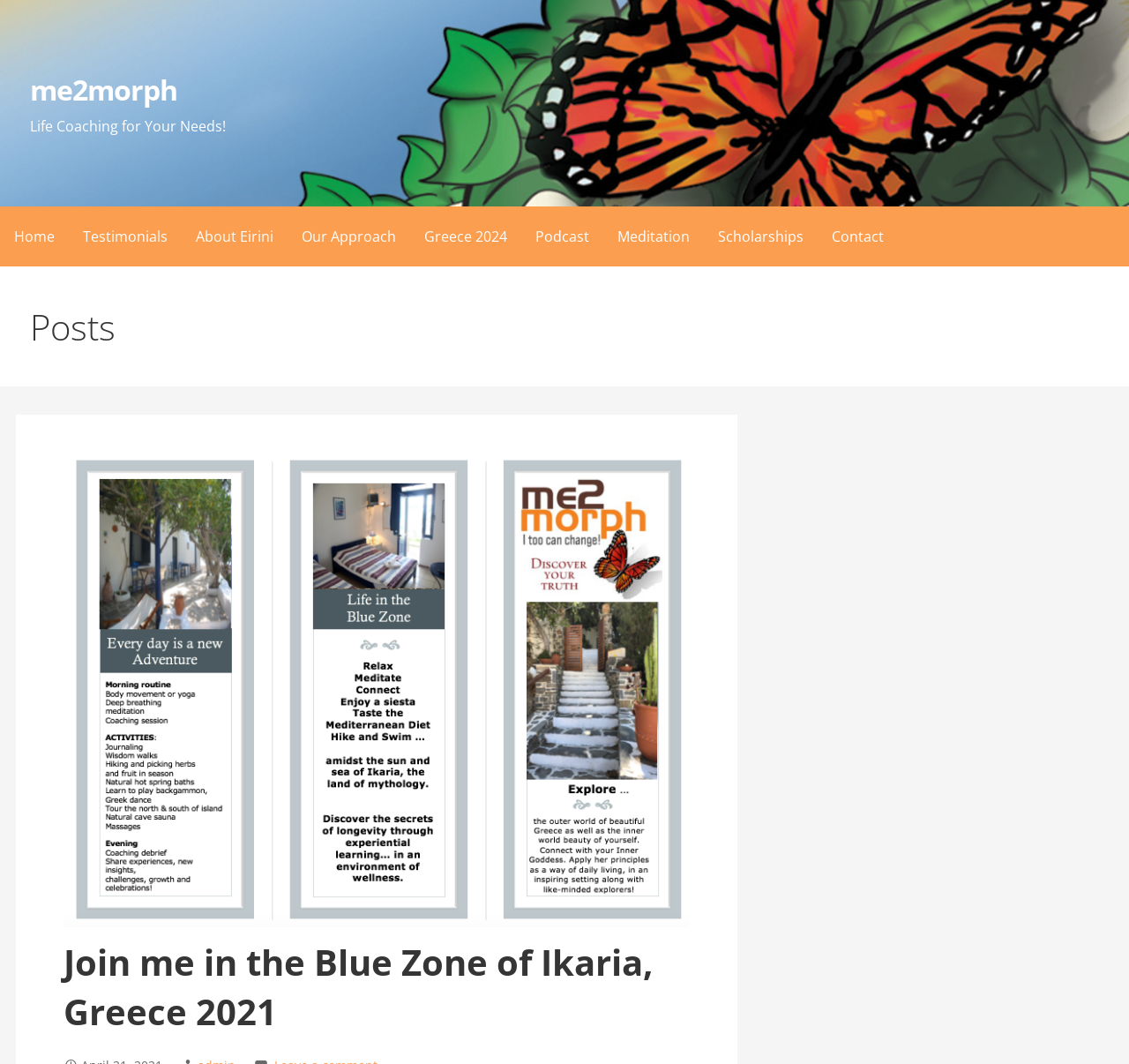Show the bounding box coordinates for the element that needs to be clicked to execute the following instruction: "Listen to the Podcast". Provide the coordinates in the form of four float numbers between 0 and 1, i.e., [left, top, right, bottom].

[0.462, 0.194, 0.534, 0.25]